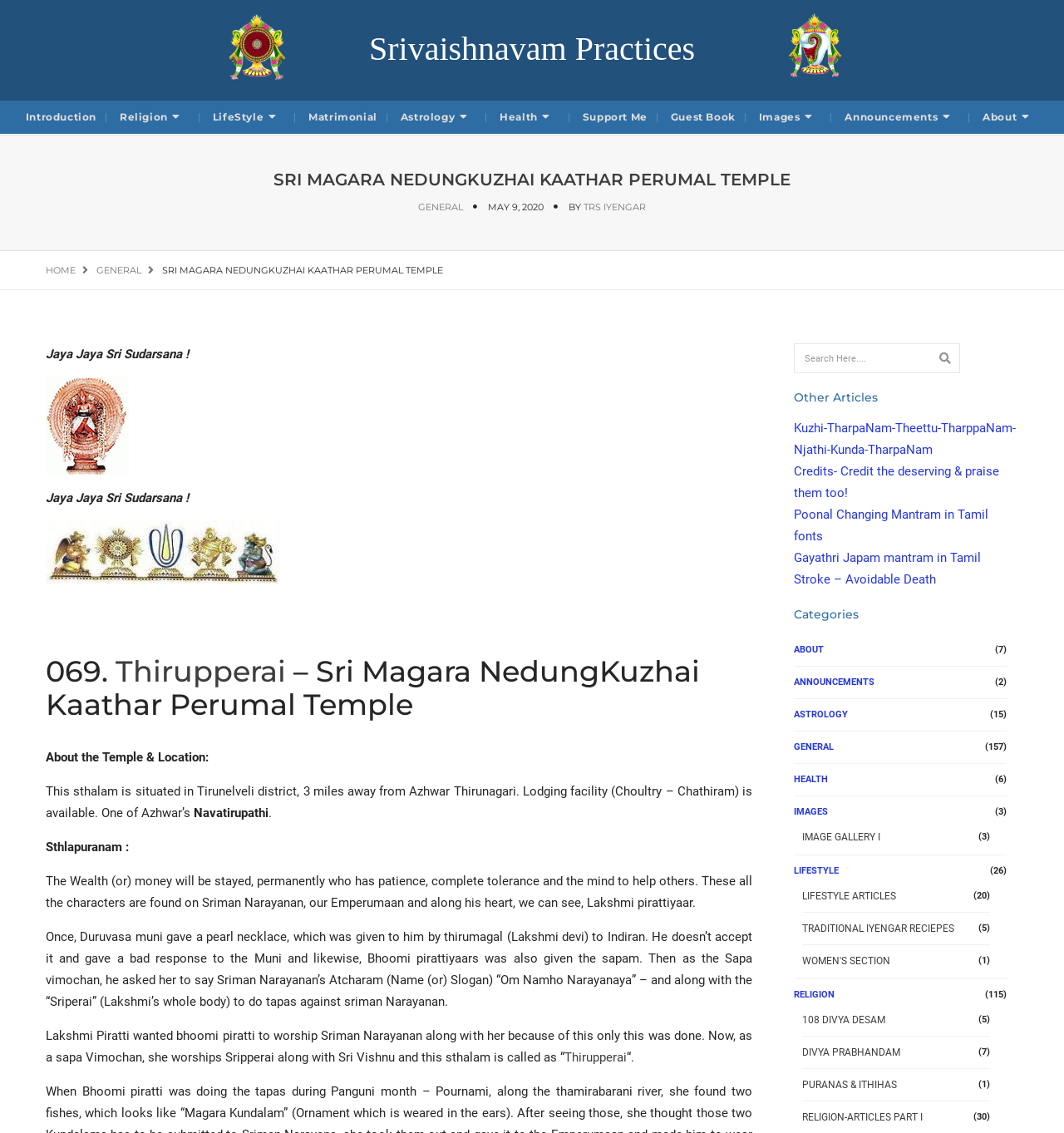How many images are on this webpage?
Answer the question with just one word or phrase using the image.

2